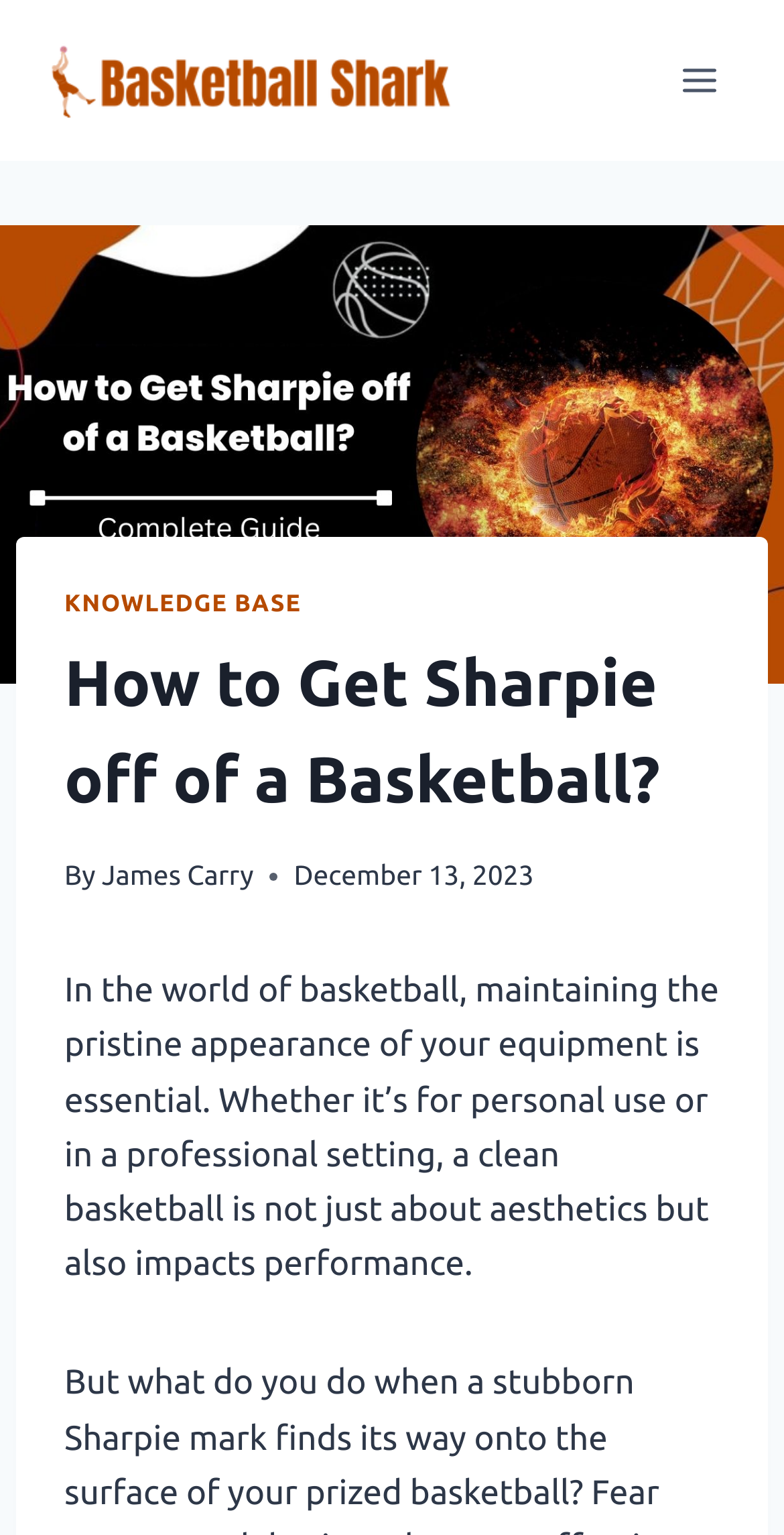Identify the bounding box for the UI element that is described as follows: "alt="Basket Ball Shark"".

[0.062, 0.028, 0.574, 0.077]